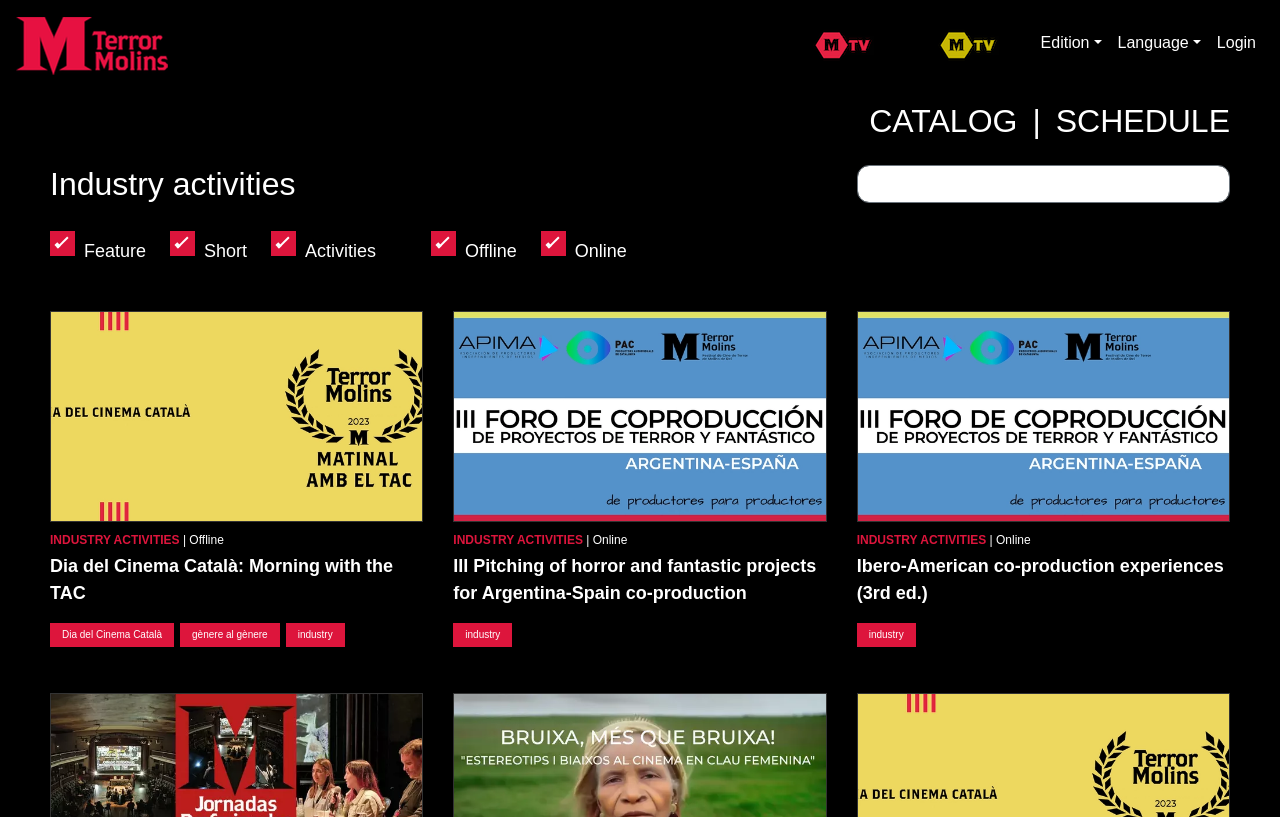Identify the bounding box coordinates of the clickable section necessary to follow the following instruction: "View the schedule". The coordinates should be presented as four float numbers from 0 to 1, i.e., [left, top, right, bottom].

[0.825, 0.126, 0.961, 0.17]